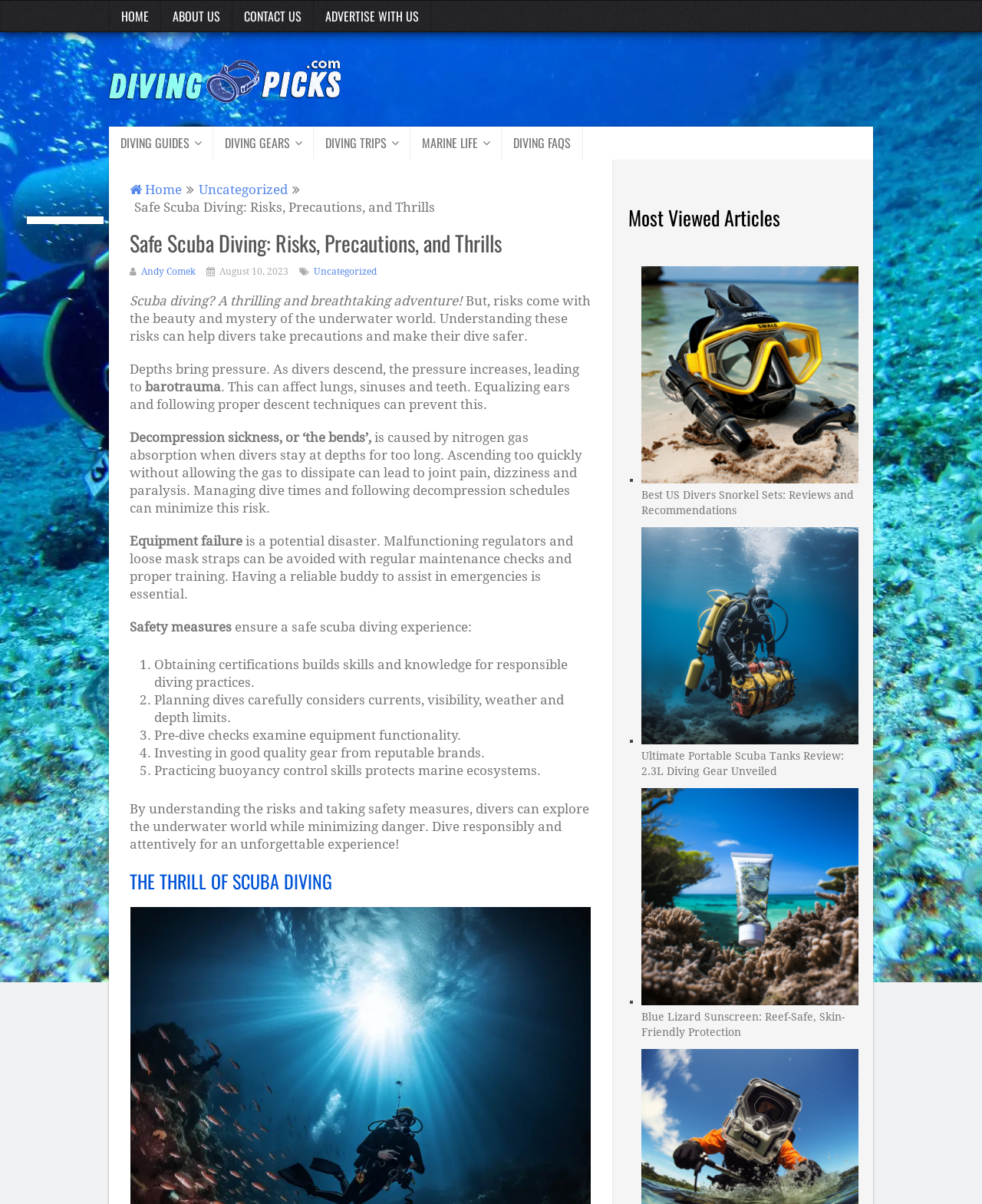Find the bounding box coordinates of the element you need to click on to perform this action: 'Click on the 'HOME' link'. The coordinates should be represented by four float values between 0 and 1, in the format [left, top, right, bottom].

[0.111, 0.0, 0.164, 0.027]